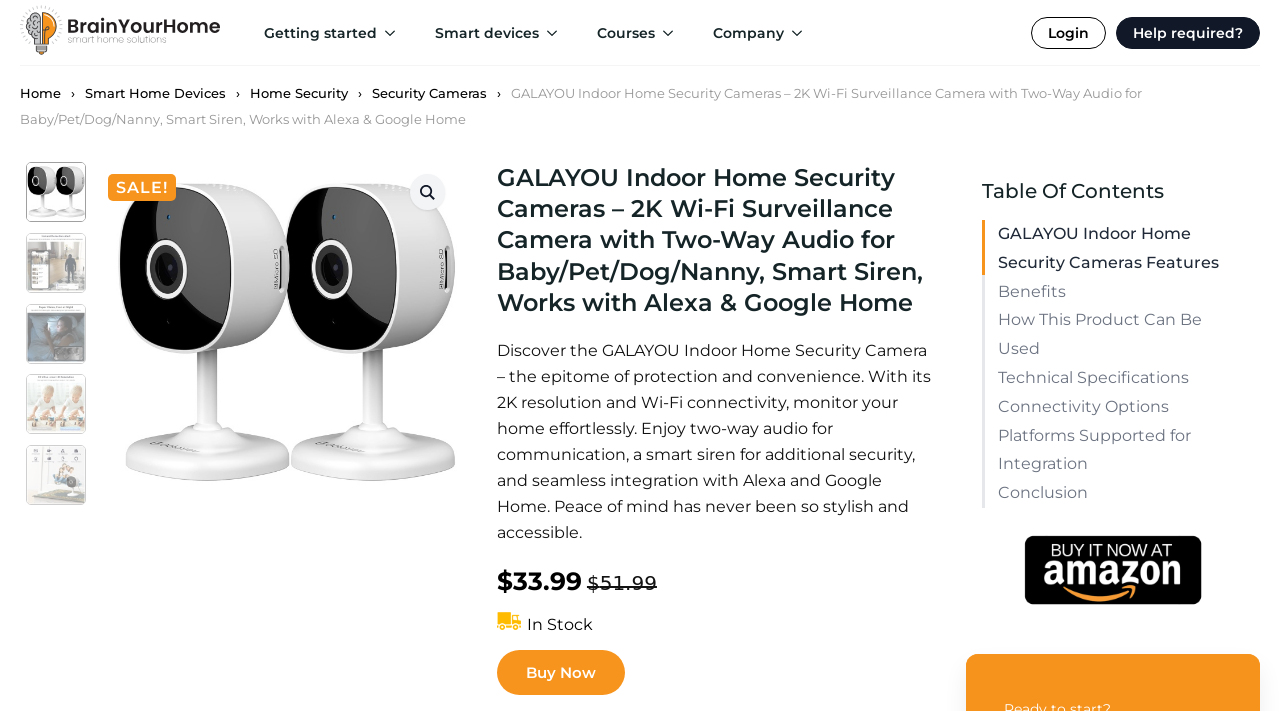Identify the bounding box coordinates of the area that should be clicked in order to complete the given instruction: "Click on the 'Smart Home Solutions' link". The bounding box coordinates should be four float numbers between 0 and 1, i.e., [left, top, right, bottom].

[0.016, 0.007, 0.172, 0.077]